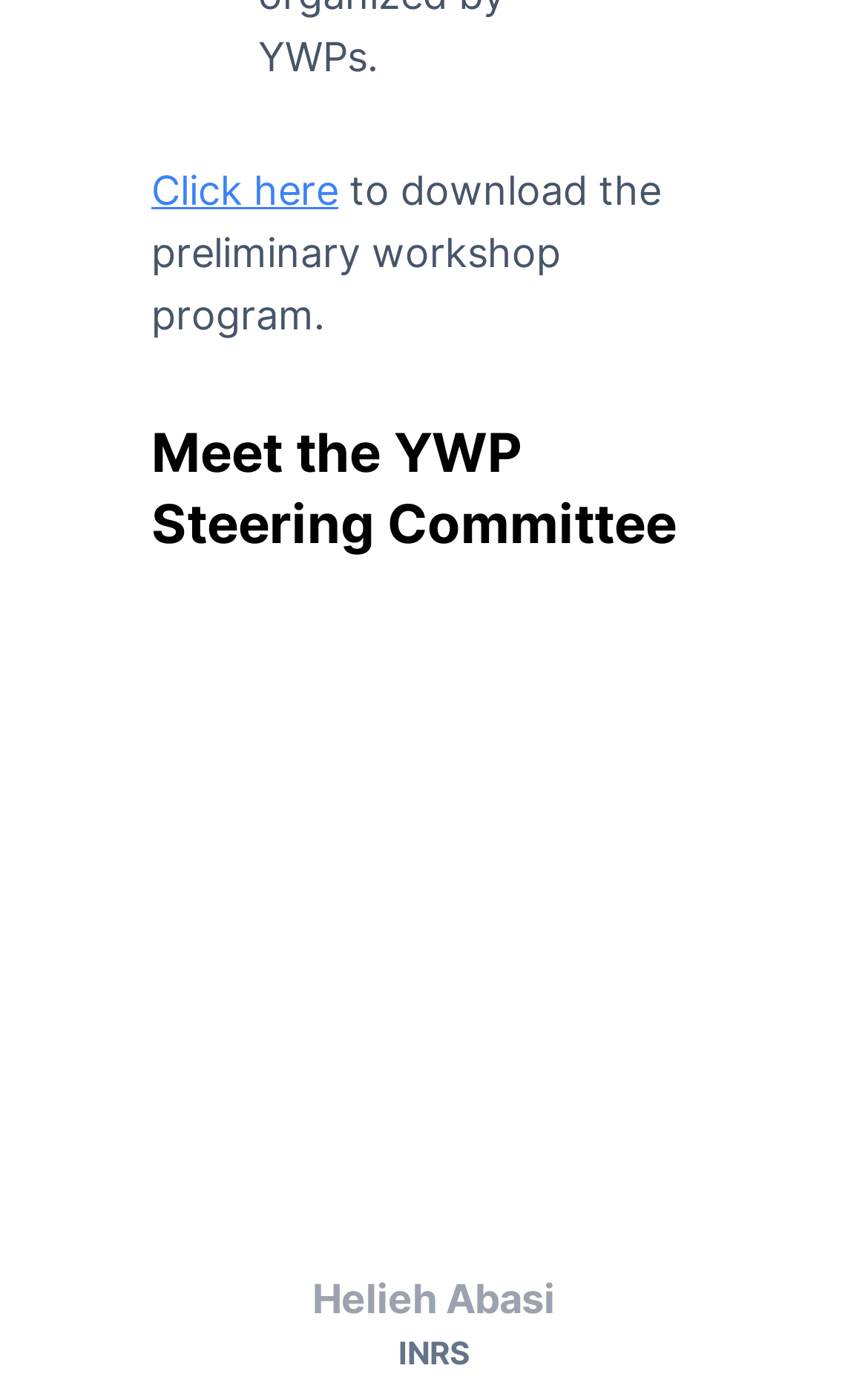Based on the element description: "parent_node: Helieh Abasi", identify the UI element and provide its bounding box coordinates. Use four float numbers between 0 and 1, [left, top, right, bottom].

[0.174, 0.478, 0.826, 0.883]